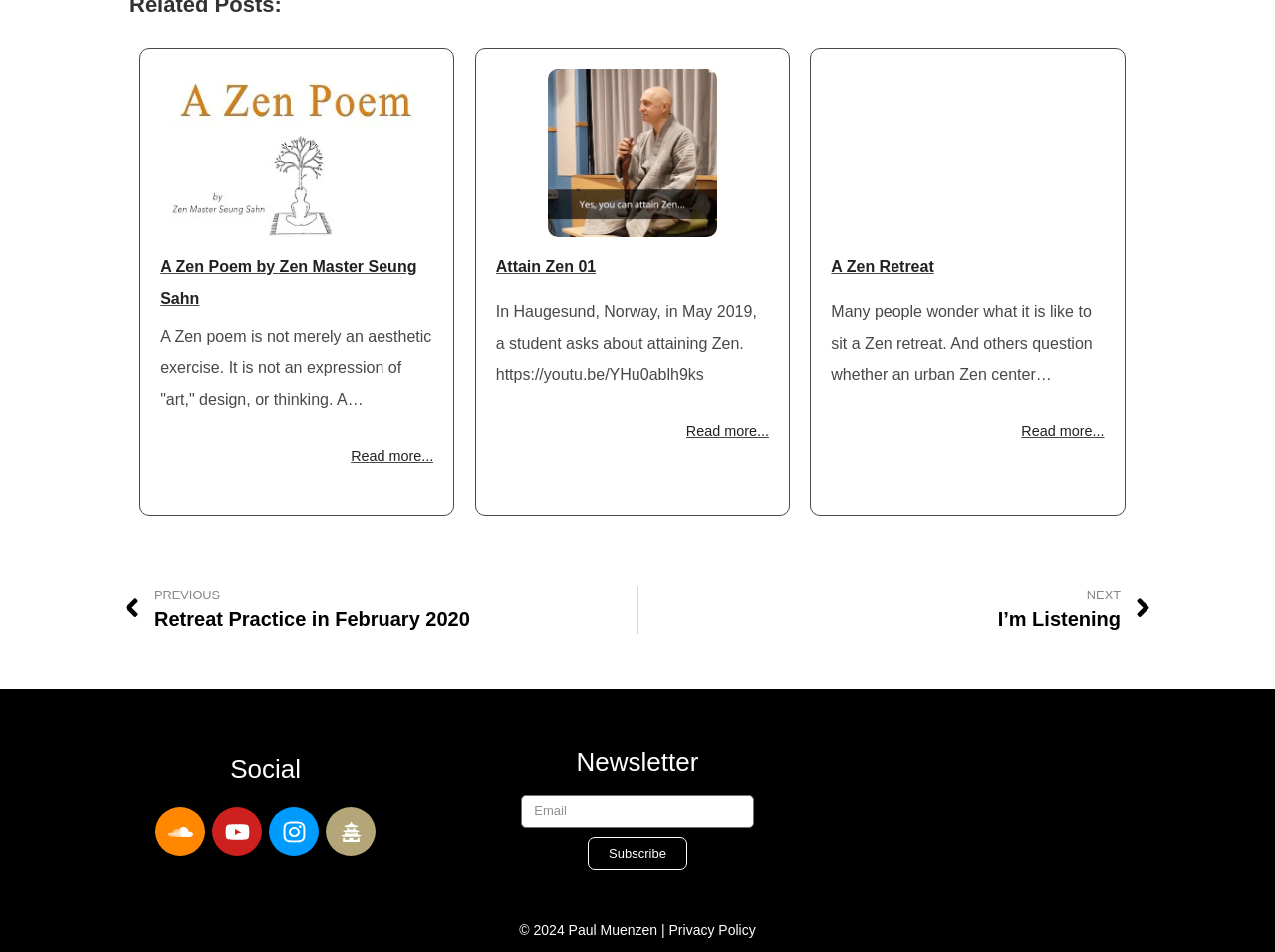Pinpoint the bounding box coordinates of the clickable area necessary to execute the following instruction: "Go to the previous retreat practice". The coordinates should be given as four float numbers between 0 and 1, namely [left, top, right, bottom].

[0.098, 0.615, 0.5, 0.666]